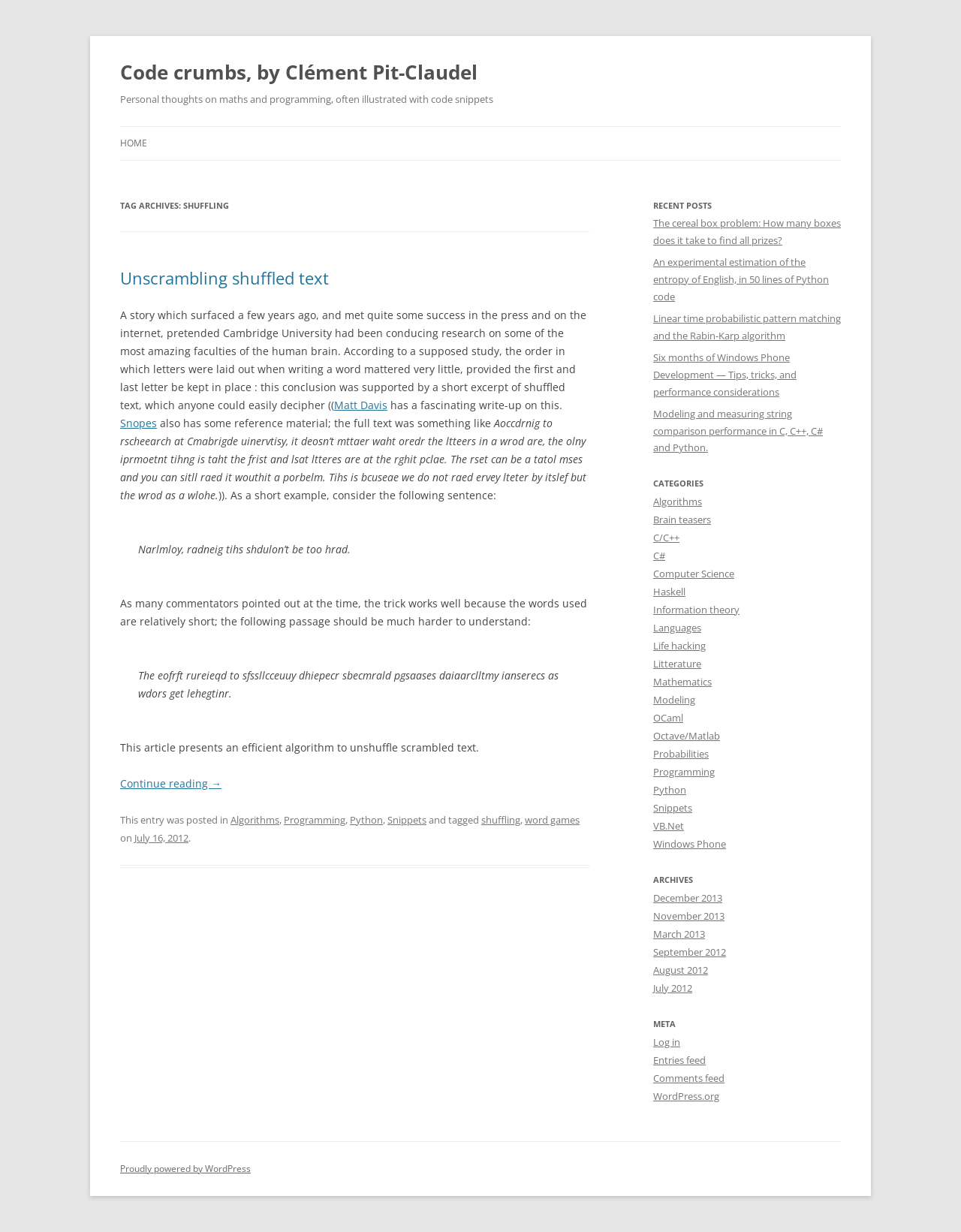Identify and provide the main heading of the webpage.

Code crumbs, by Clément Pit-Claudel